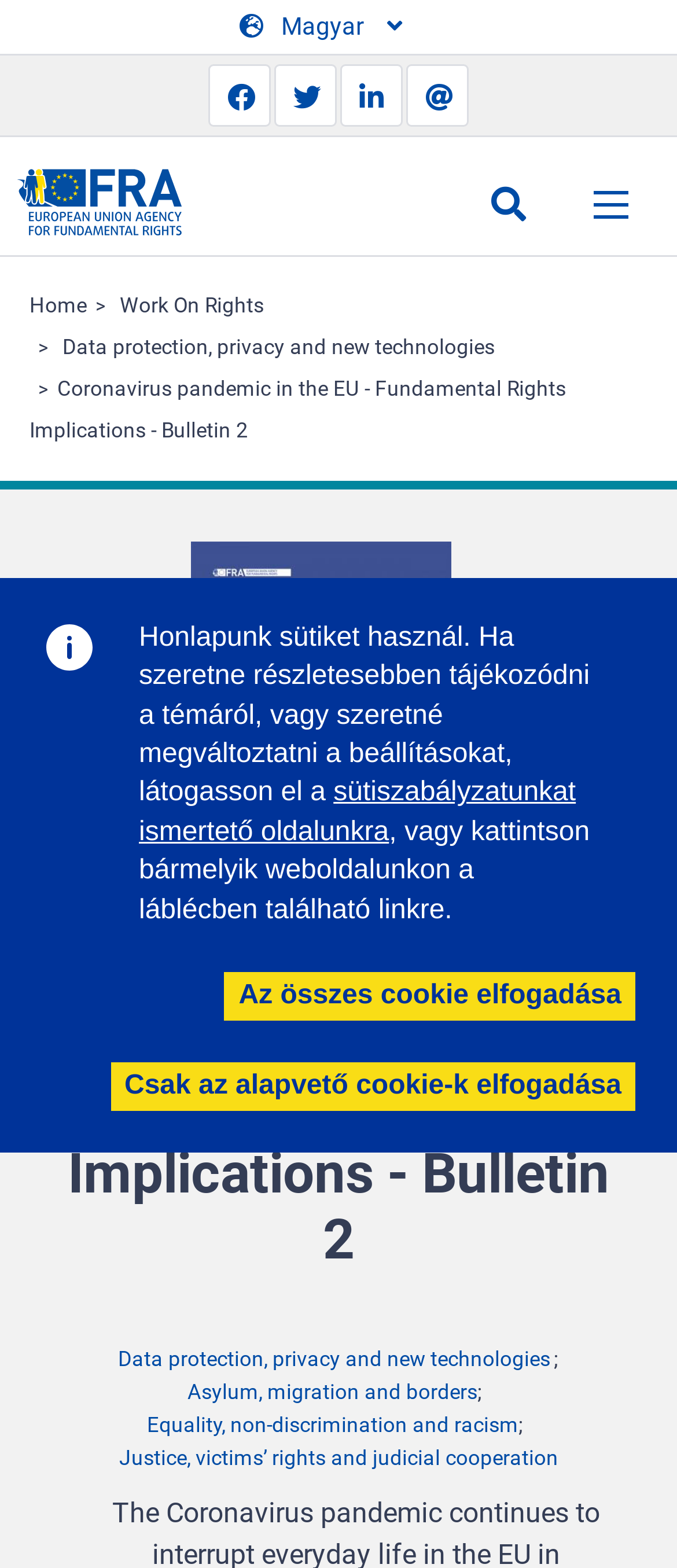Please determine the bounding box coordinates of the element's region to click in order to carry out the following instruction: "Search for something". The coordinates should be four float numbers between 0 and 1, i.e., [left, top, right, bottom].

[0.697, 0.107, 0.805, 0.154]